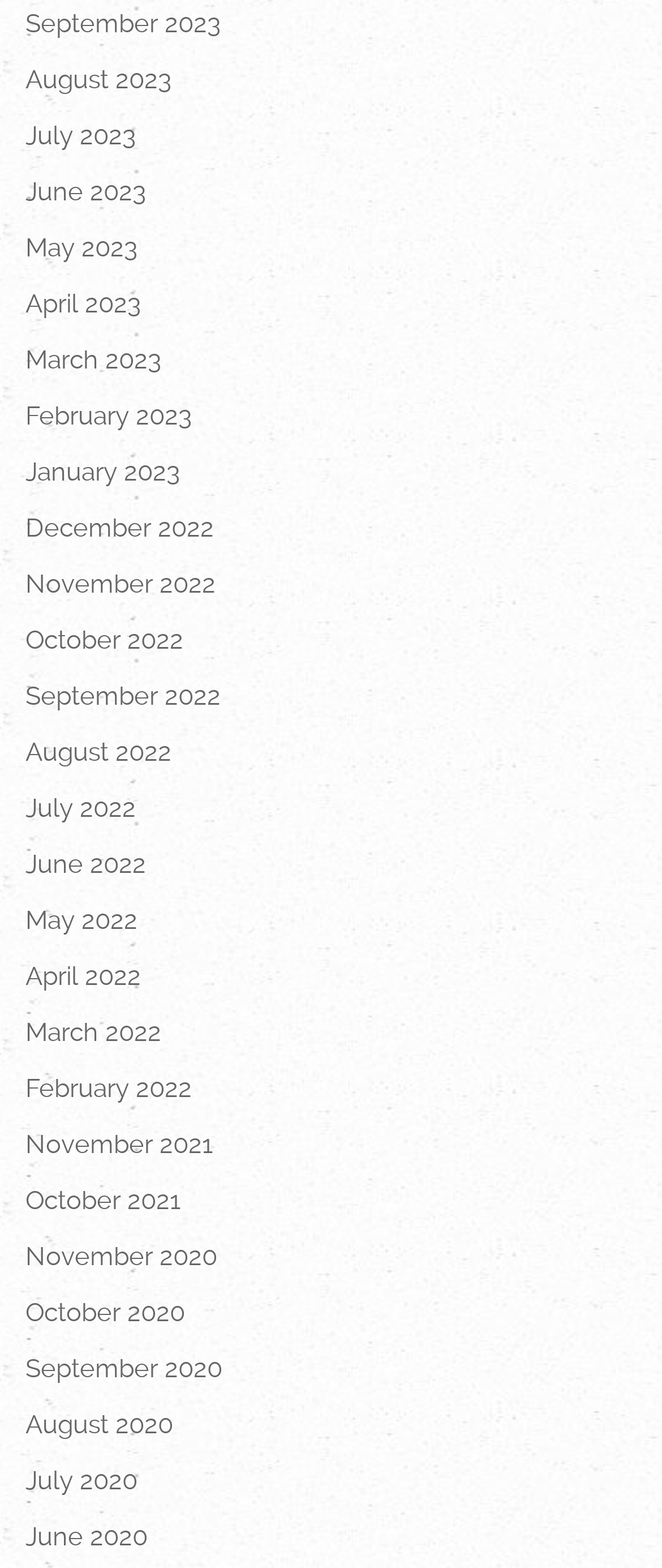Can you find the bounding box coordinates for the element to click on to achieve the instruction: "check September 2020"?

[0.038, 0.856, 0.913, 0.892]